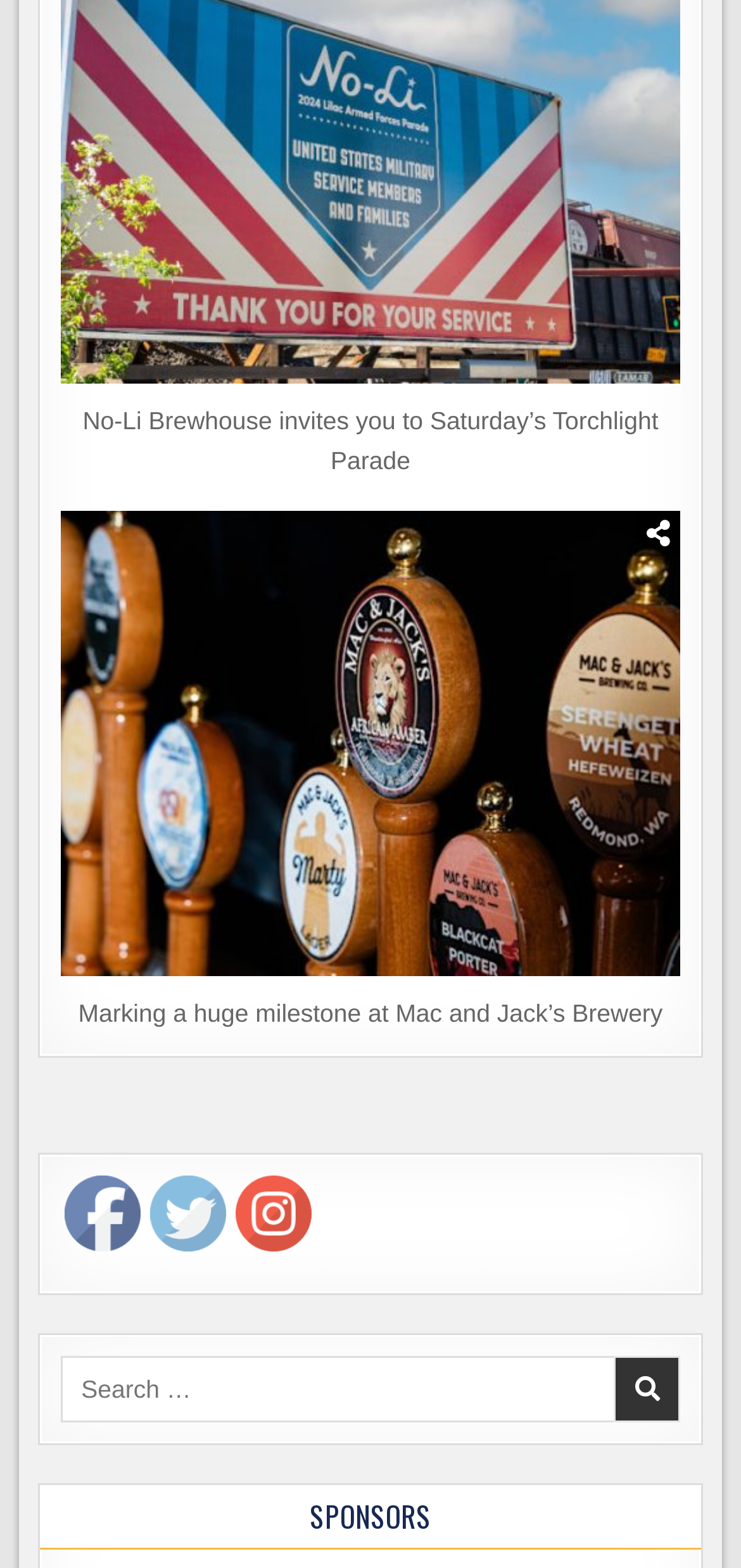Predict the bounding box of the UI element based on this description: "alt="@beerblog" title="@beerblog"".

[0.203, 0.749, 0.306, 0.798]